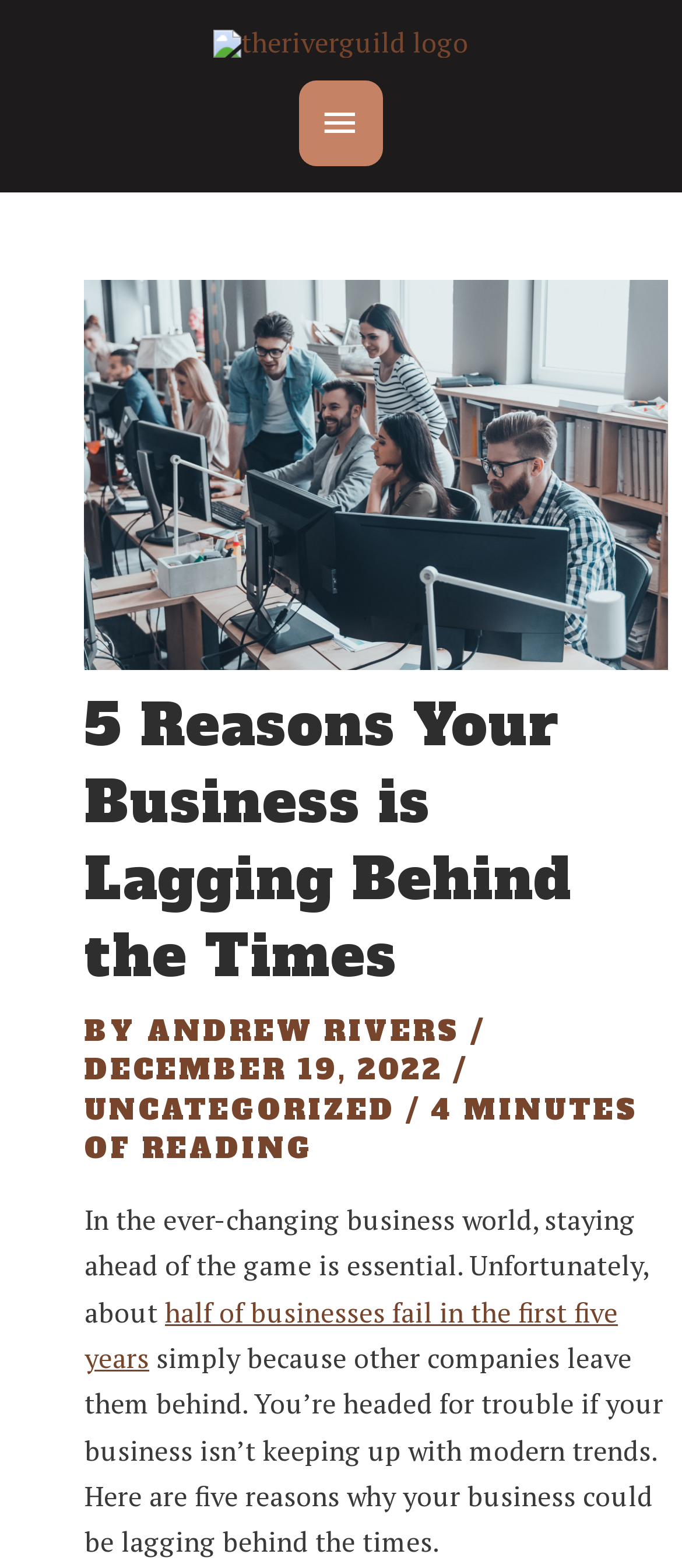Please give a concise answer to this question using a single word or phrase: 
What is the author of the article?

ANDREW RIVERS